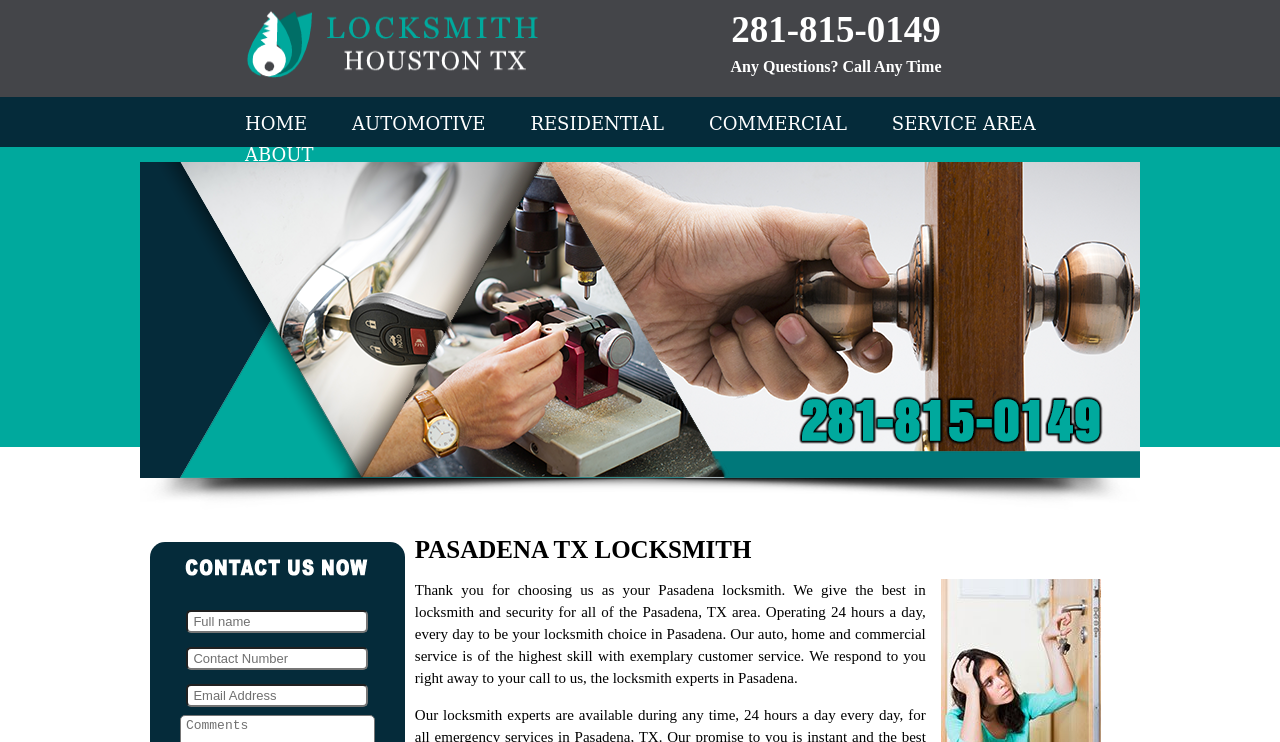Please identify the bounding box coordinates of the element that needs to be clicked to execute the following command: "Call the locksmith". Provide the bounding box using four float numbers between 0 and 1, formatted as [left, top, right, bottom].

[0.571, 0.012, 0.735, 0.067]